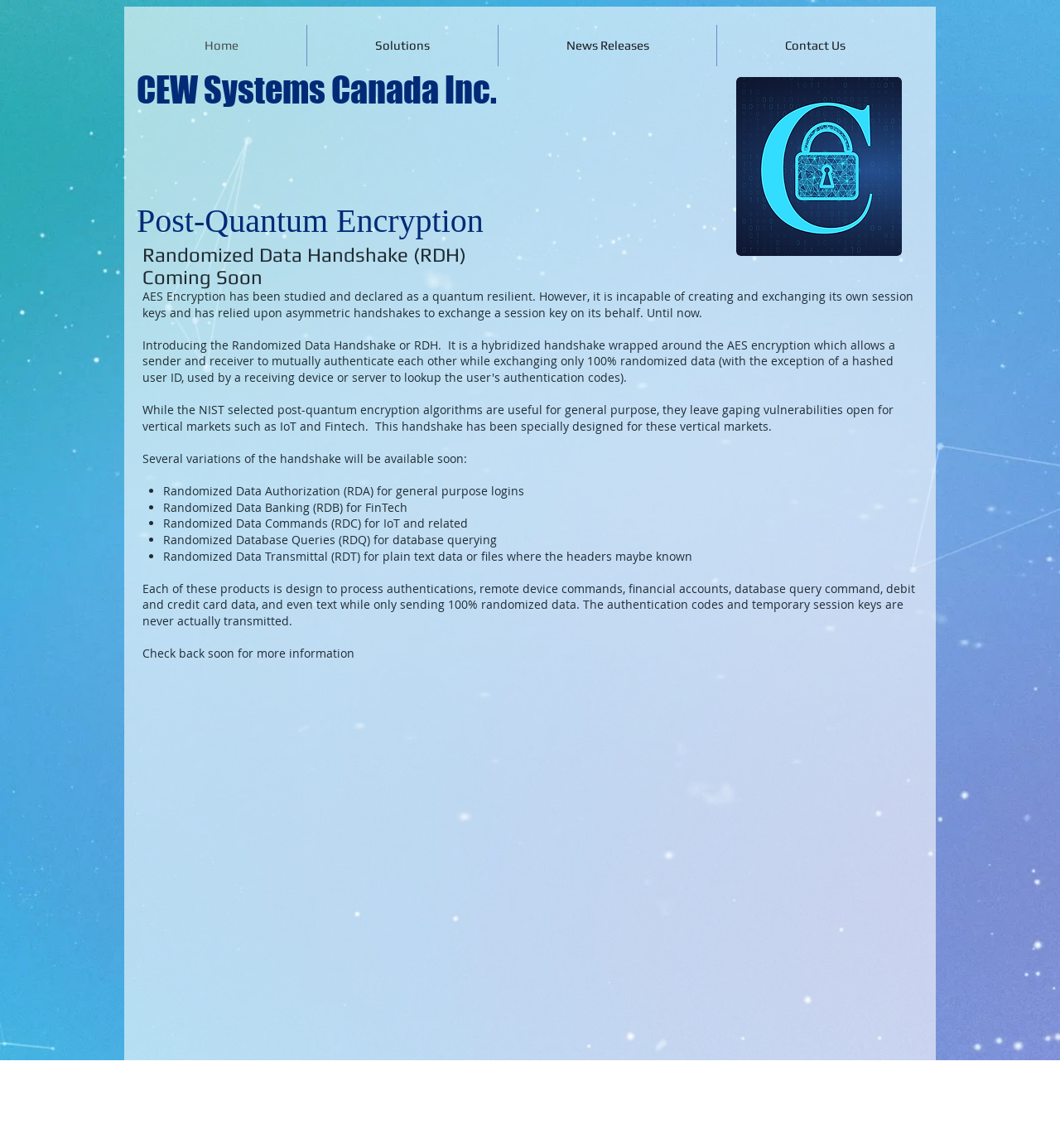What is the purpose of the Randomized Data Handshake (RDH)?
Refer to the image and respond with a one-word or short-phrase answer.

For vertical markets such as IoT and Fintech